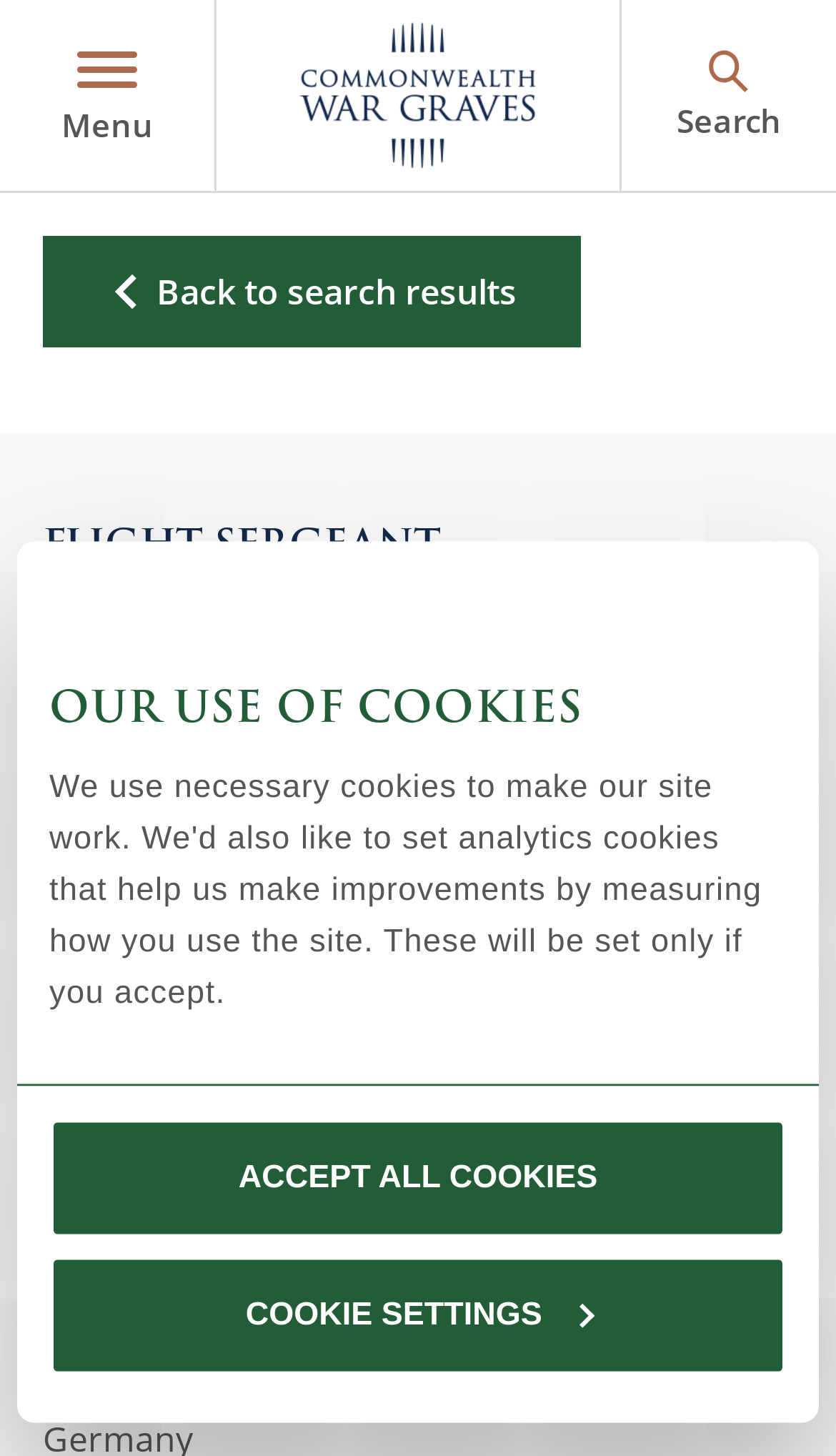Find the bounding box coordinates of the clickable area that will achieve the following instruction: "View the details of Flight Sergeant John William James Buckland".

[0.051, 0.356, 0.949, 0.492]